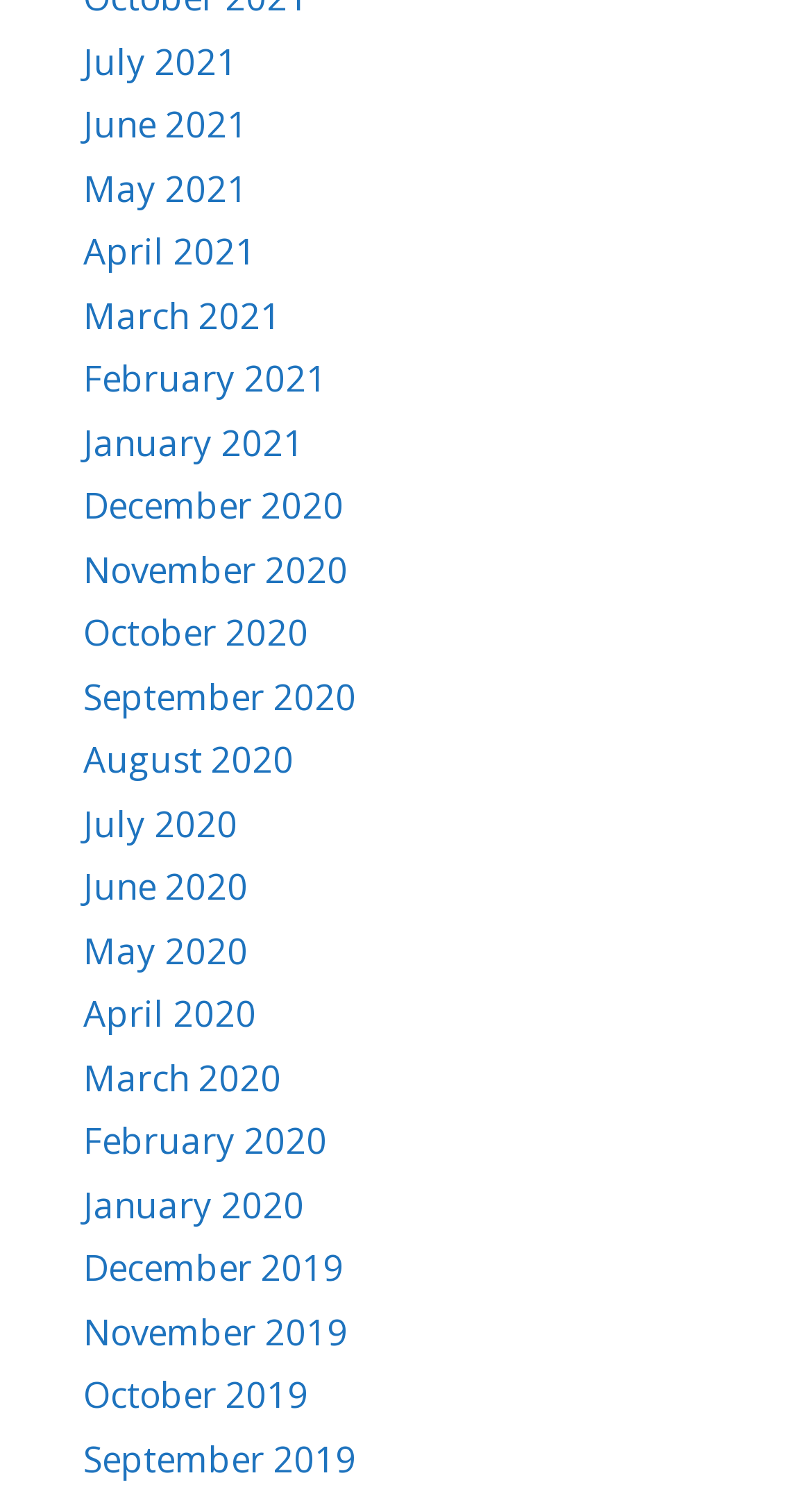Please identify the bounding box coordinates of the element that needs to be clicked to perform the following instruction: "view June 2020".

[0.103, 0.576, 0.305, 0.608]